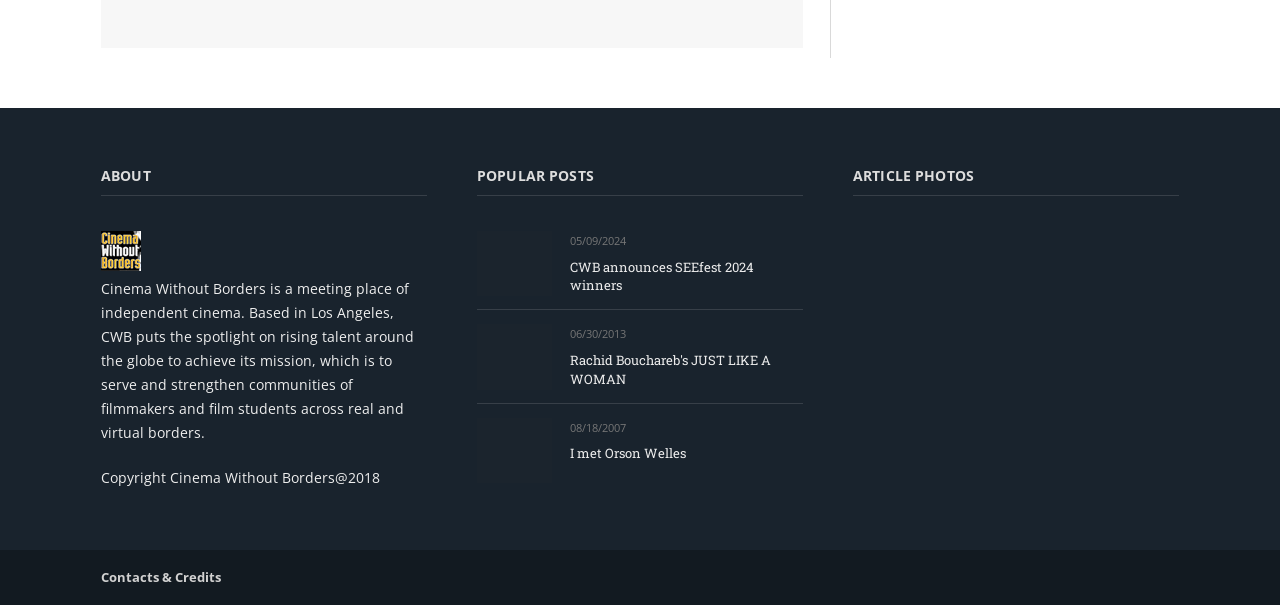How many article photos are listed on this webpage?
Give a single word or phrase answer based on the content of the image.

9